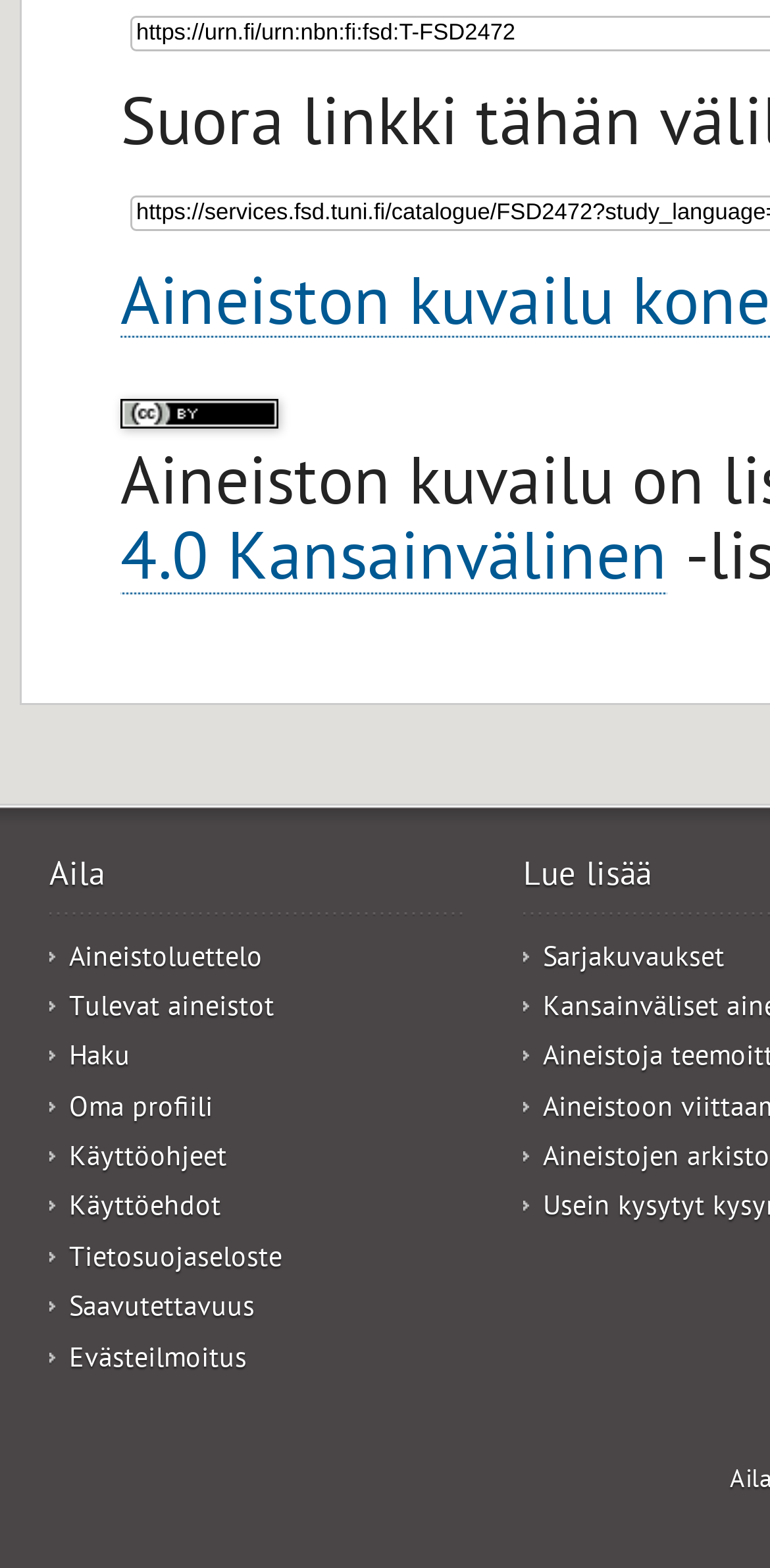Please identify the bounding box coordinates of the area that needs to be clicked to fulfill the following instruction: "Search for resources."

[0.09, 0.665, 0.169, 0.687]